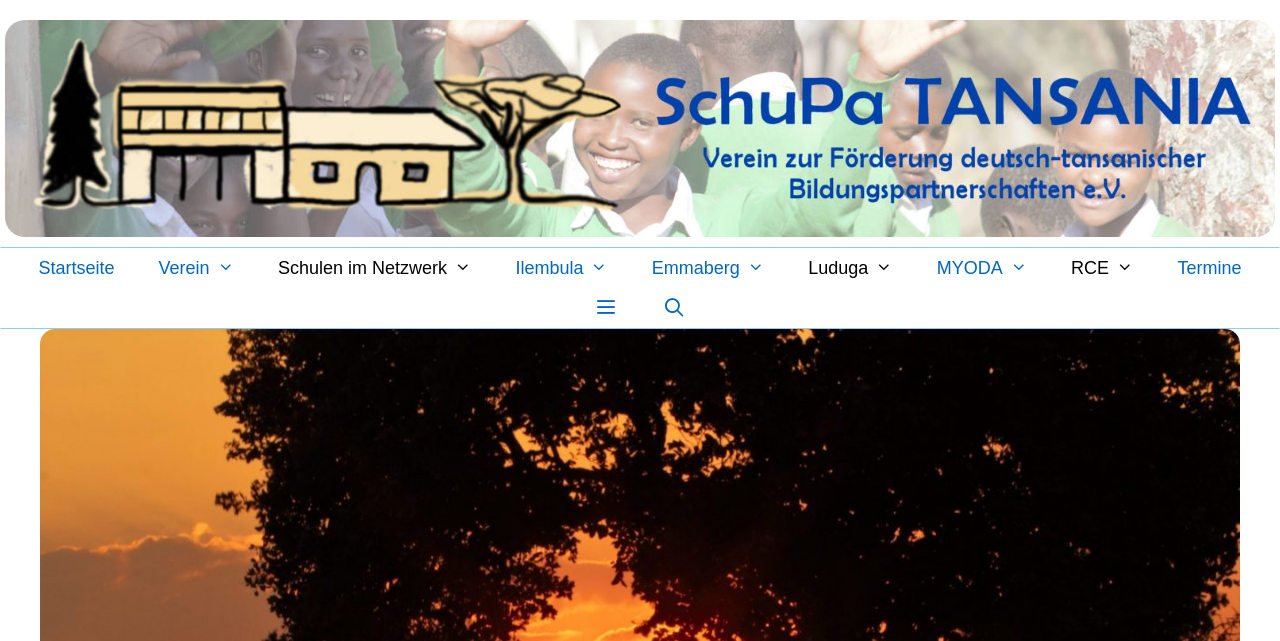Determine the bounding box coordinates for the clickable element required to fulfill the instruction: "go to RCE". Provide the coordinates as four float numbers between 0 and 1, i.e., [left, top, right, bottom].

[0.82, 0.386, 0.903, 0.449]